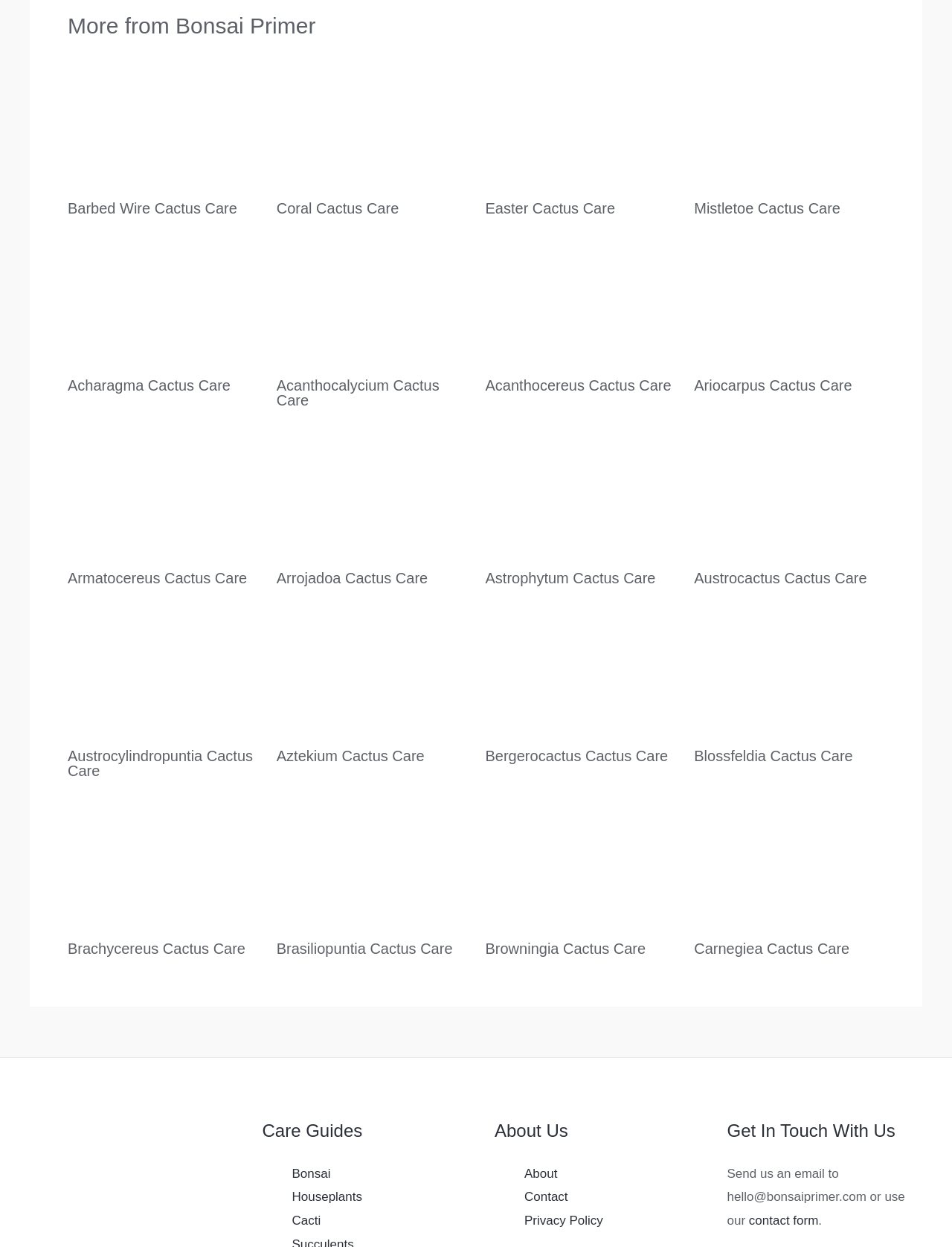How many types of cacti are featured on the webpage?
Using the image, give a concise answer in the form of a single word or short phrase.

10